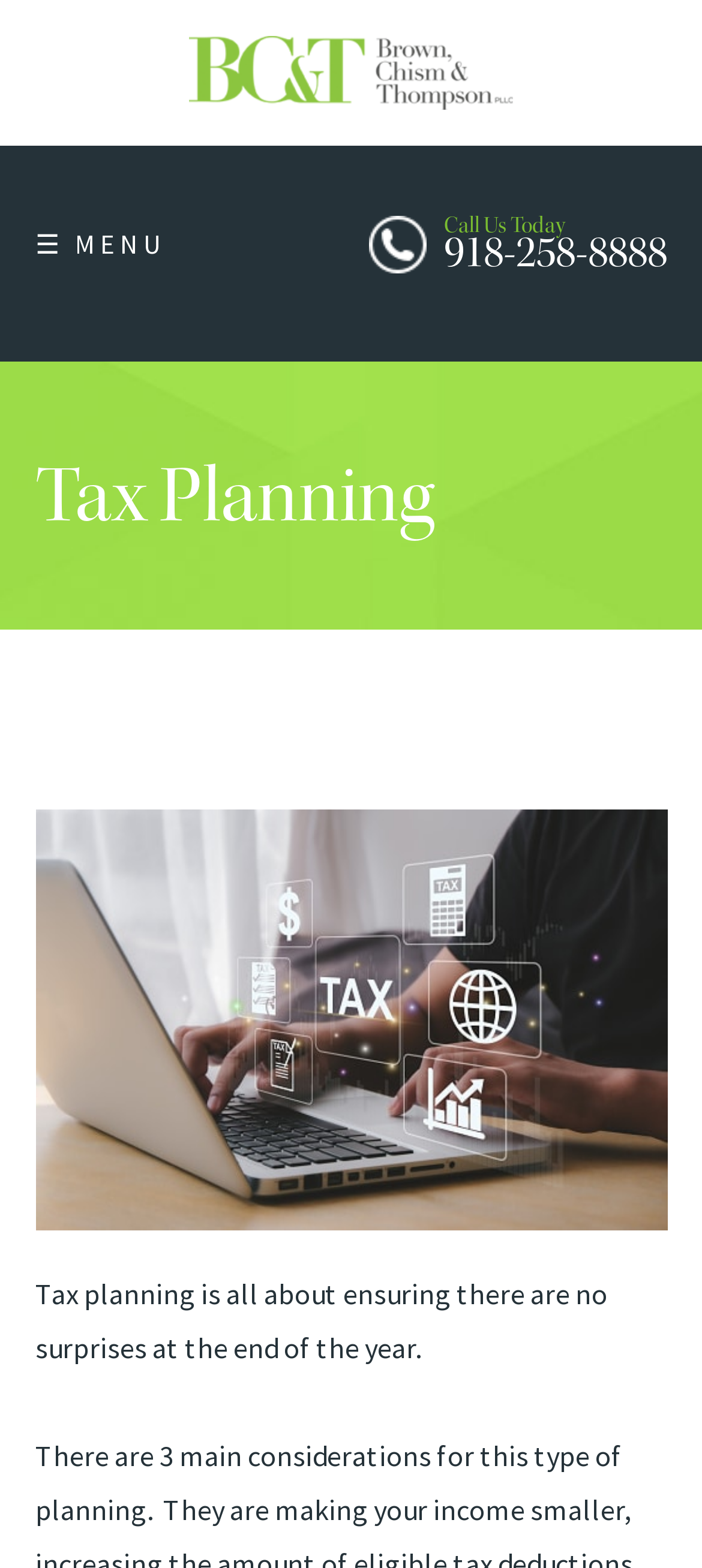Provide a thorough and detailed response to the question by examining the image: 
What is the image on the webpage about?

I found the image by examining the image element with the description 'Person sitting at laptop tax planning for next year and the future.' This image is located below the heading 'Tax Planning' and appears to be an illustration of someone engaged in tax planning activities.